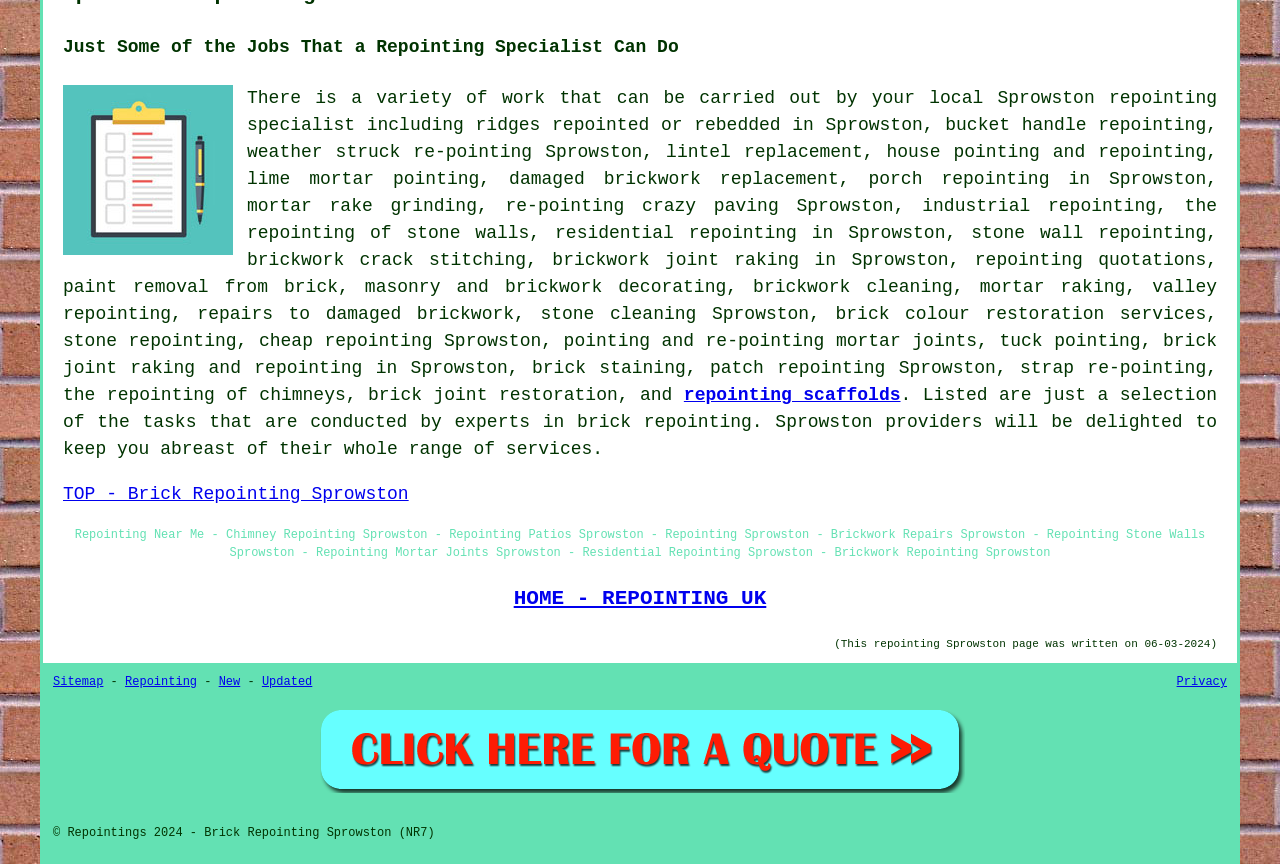Refer to the image and provide a thorough answer to this question:
What is the main topic of this webpage?

Based on the content of the webpage, it appears to be discussing various repointing services offered by a specialist in Sprowston, including ridges repointed or rebedded, bucket handle repointing, and more.